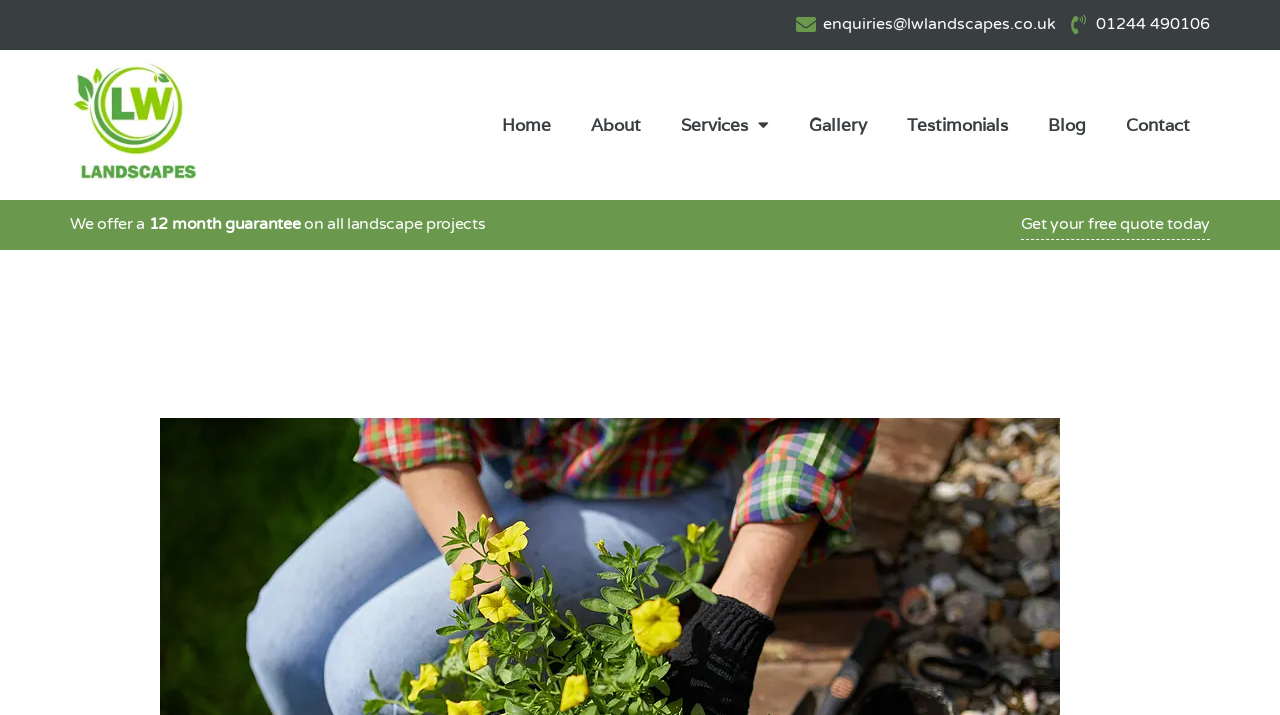Please find the top heading of the webpage and generate its text.

A Quick Guide To Bottom Watering Potted Plants